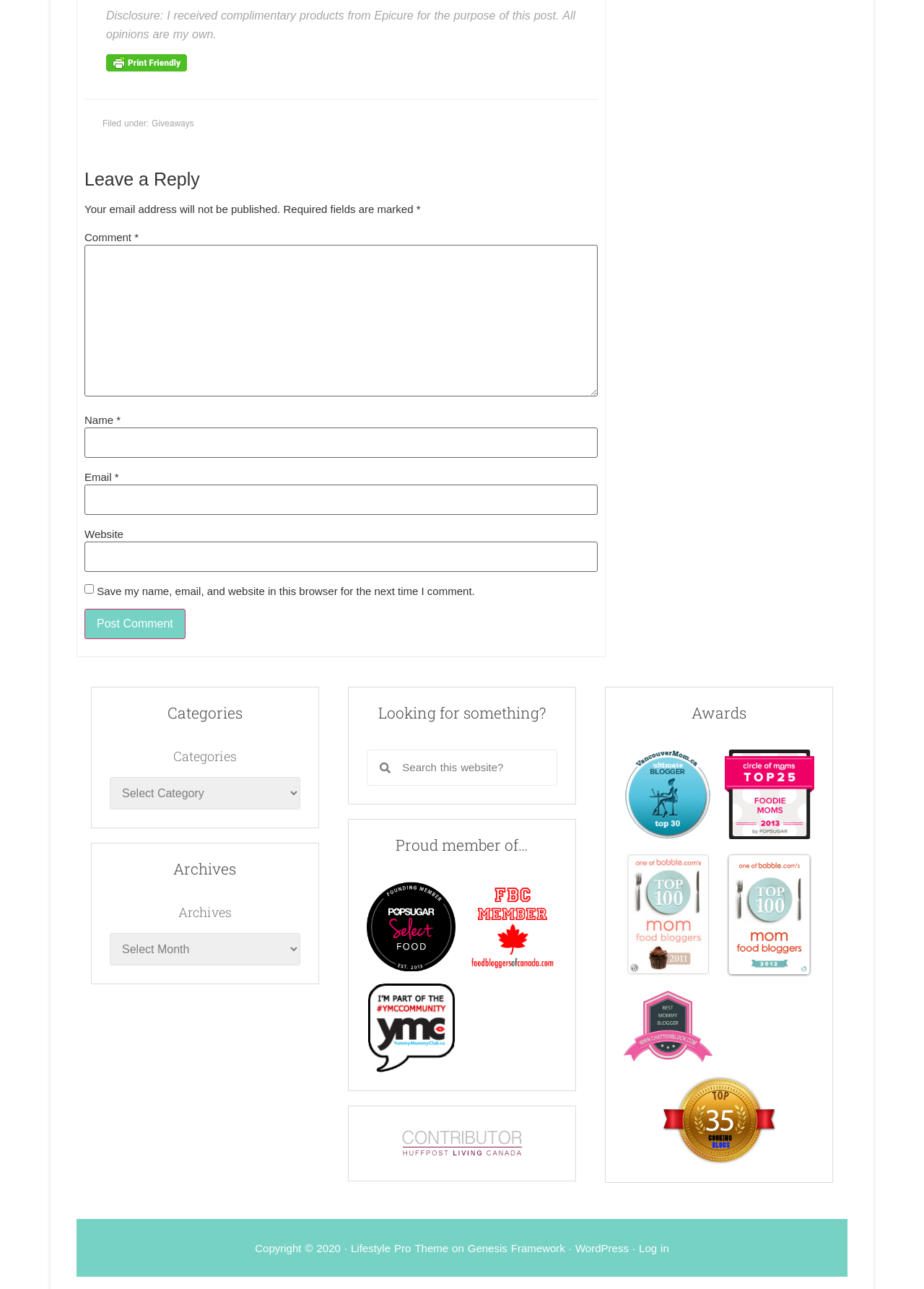What is required to leave a reply?
Based on the image, answer the question with a single word or brief phrase.

Name, email, and comment